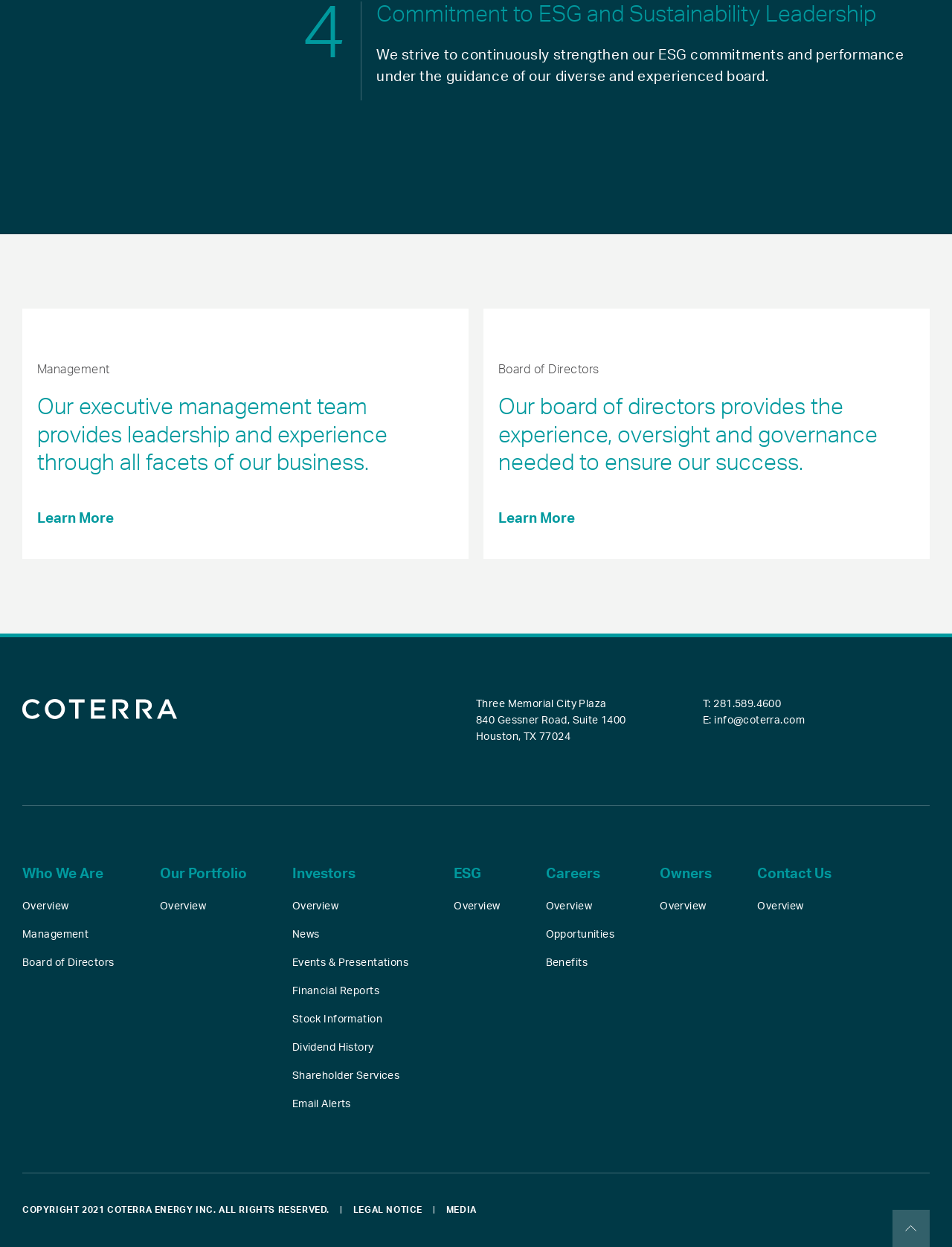What is the company's commitment to ESG and sustainability?
Using the image as a reference, answer the question with a short word or phrase.

Leadership